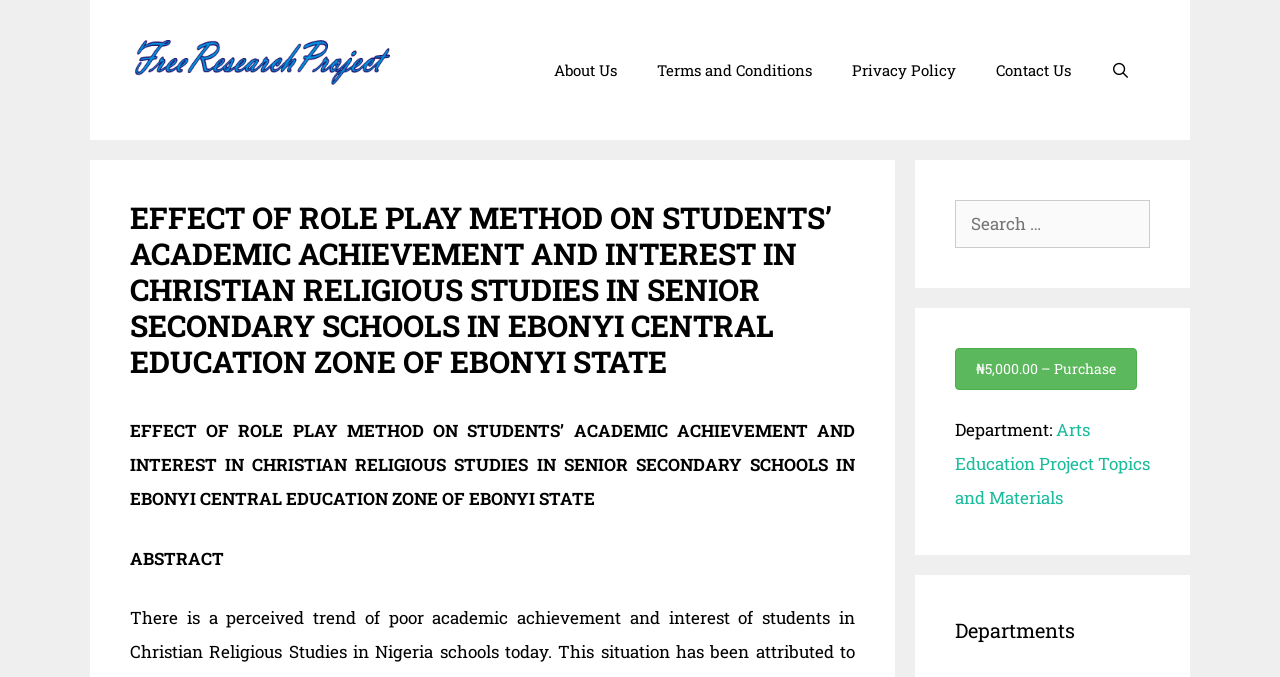Based on the element description, predict the bounding box coordinates (top-left x, top-left y, bottom-right x, bottom-right y) for the UI element in the screenshot: Terms and Conditions

[0.497, 0.059, 0.65, 0.148]